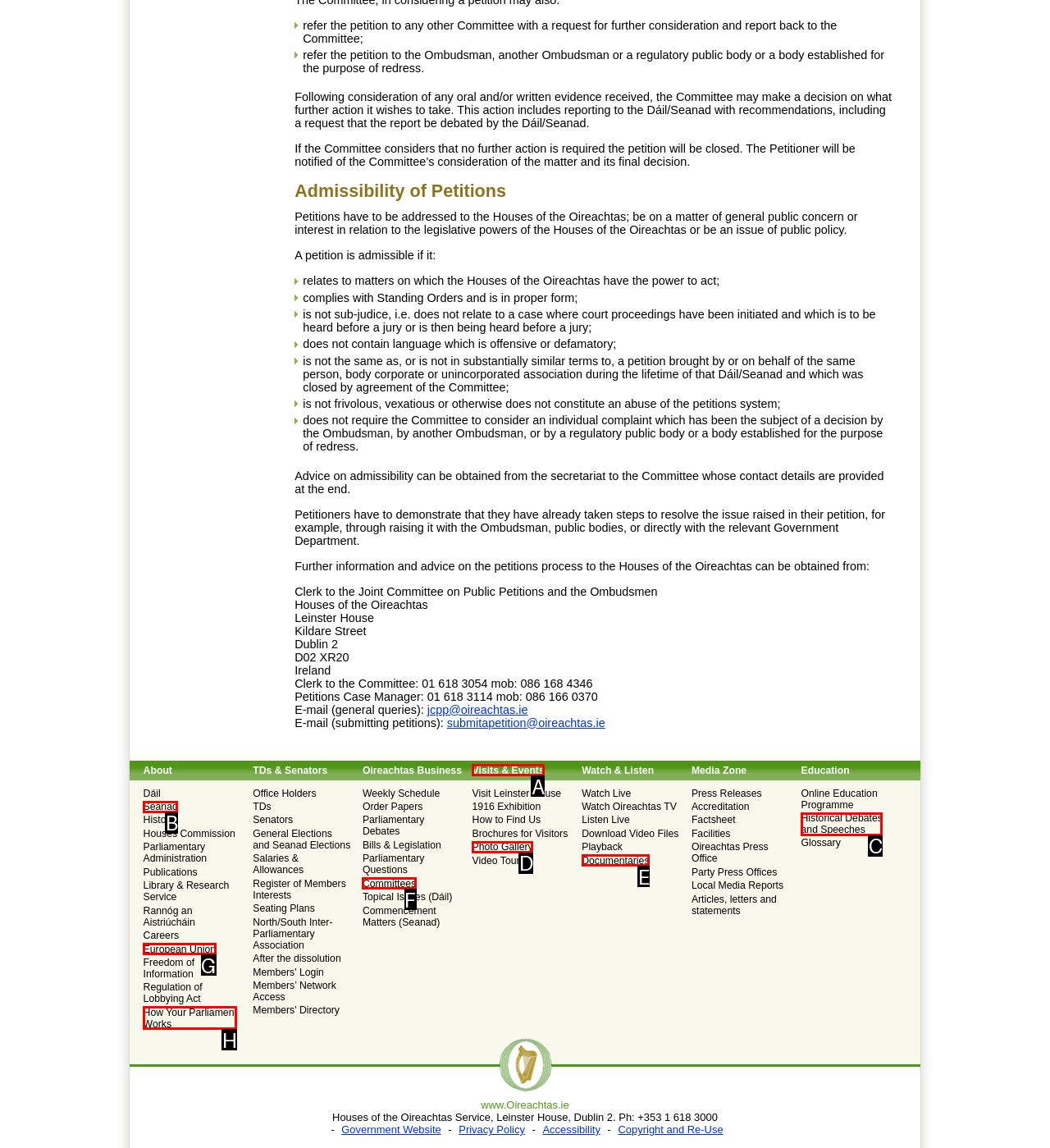Choose the letter of the UI element that aligns with the following description: Historical Debates and Speeches
State your answer as the letter from the listed options.

C